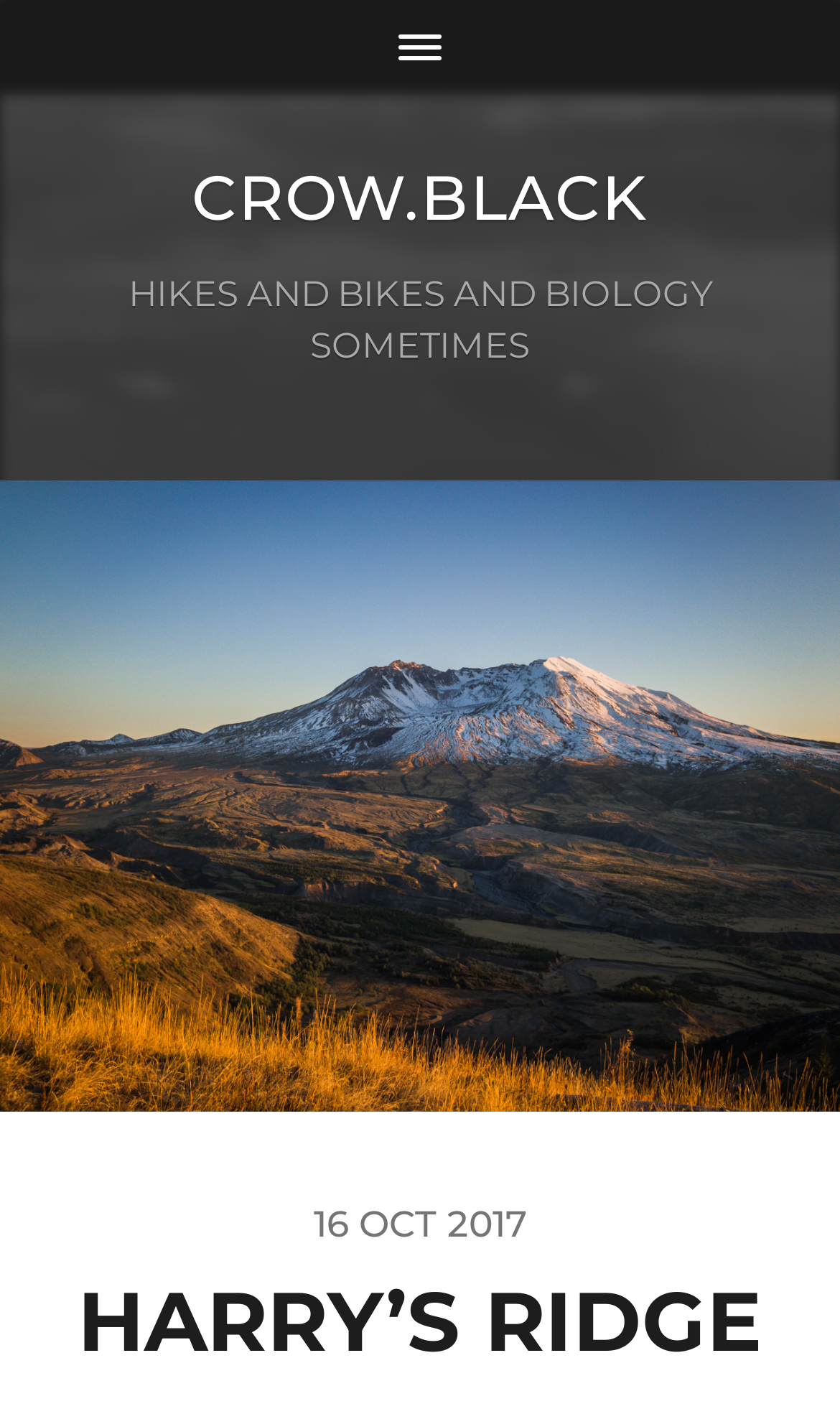Generate a detailed explanation of the webpage's features and information.

The webpage appears to be a blog post or article about a hike, specifically "Harry's Ridge". At the top of the page, there is a button and a link to "CROW.BLACK", which is likely the website's title or logo. Below this, there is a heading that reads "HIKES AND BIKES AND BIOLOGY SOMETIMES", which suggests that the website or blog is focused on outdoor activities and biology.

The main content of the page is an image, which takes up most of the page's width and about half of its height. The image is likely a photo from the hike, as it is captioned with the date "16 OCT 2017" in the bottom right corner. Above the image, there is a heading that reads "HARRY'S RIDGE", which is the title of the hike or article.

Overall, the webpage has a simple layout, with a clear focus on the image and the title of the hike. The text elements are positioned in a way that creates a clear hierarchy, with the most important information (the title and image) taking center stage.